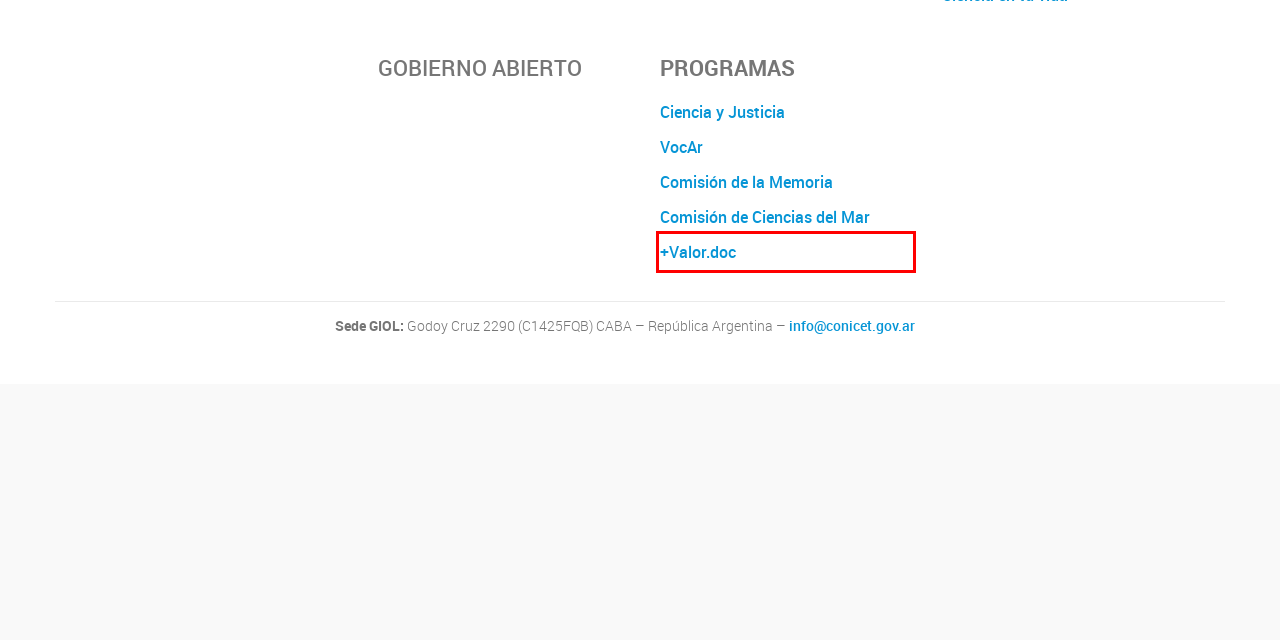Take a look at the provided webpage screenshot featuring a red bounding box around an element. Select the most appropriate webpage description for the page that loads after clicking on the element inside the red bounding box. Here are the candidates:
A. CONICET Normativa | CONICET
B. VocAr | CONICET
C. Programa Nacional de Ciencia y Justicia | CONICET
D. Comisión de la Memoria | CONICET
E. Comisión de Ciencias del Mar | CONICET
F. Cooperación Internacional | CONICET – Proyectos de Investigación
G. +Valor.doc | +Valor.doc – Sumando Doctores al Desarrollo de la Argentina
H. Registro de obsequios y viajes | Argentina.gob.ar

G